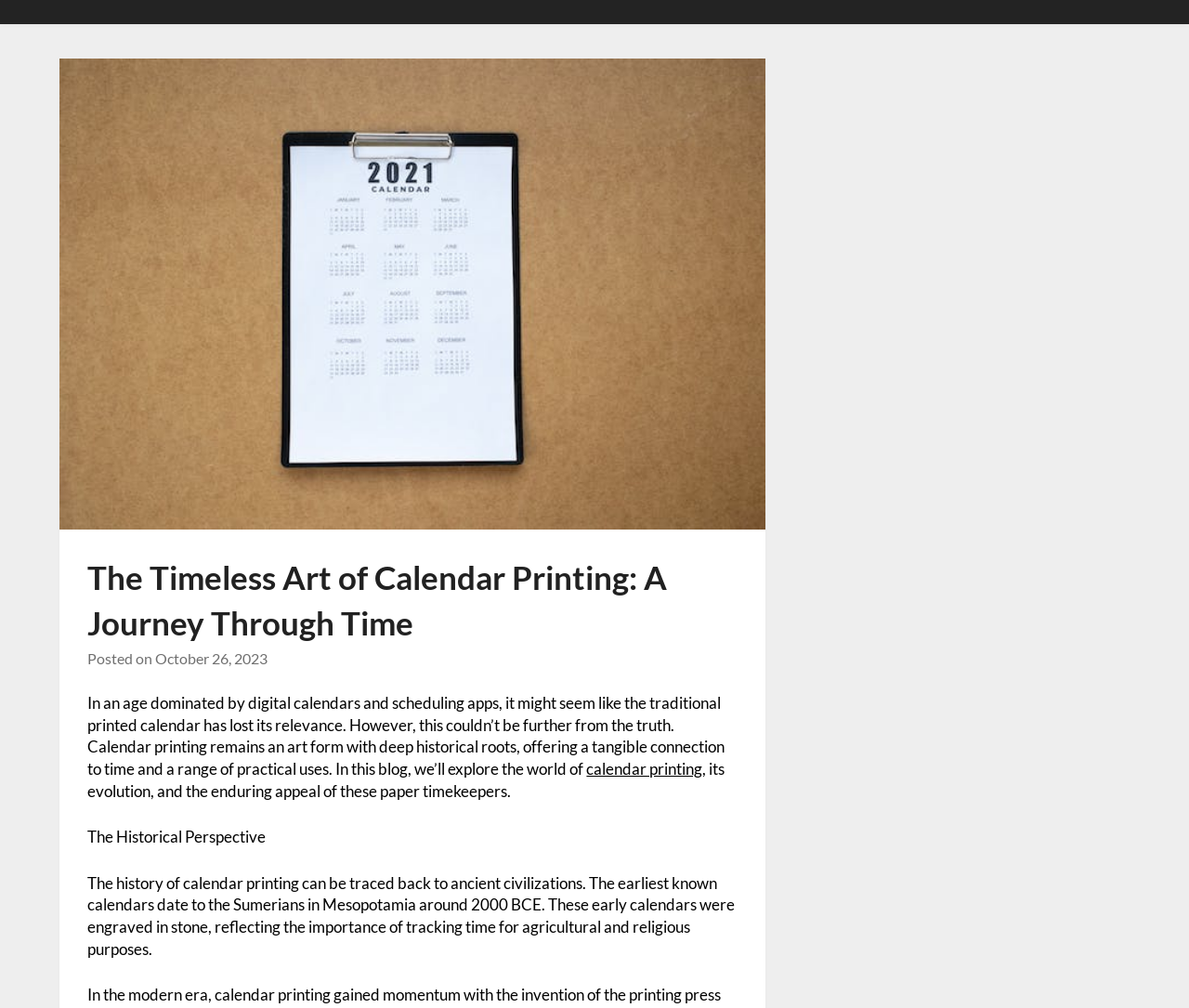Please reply with a single word or brief phrase to the question: 
What is the purpose of early calendars?

Agricultural and religious purposes